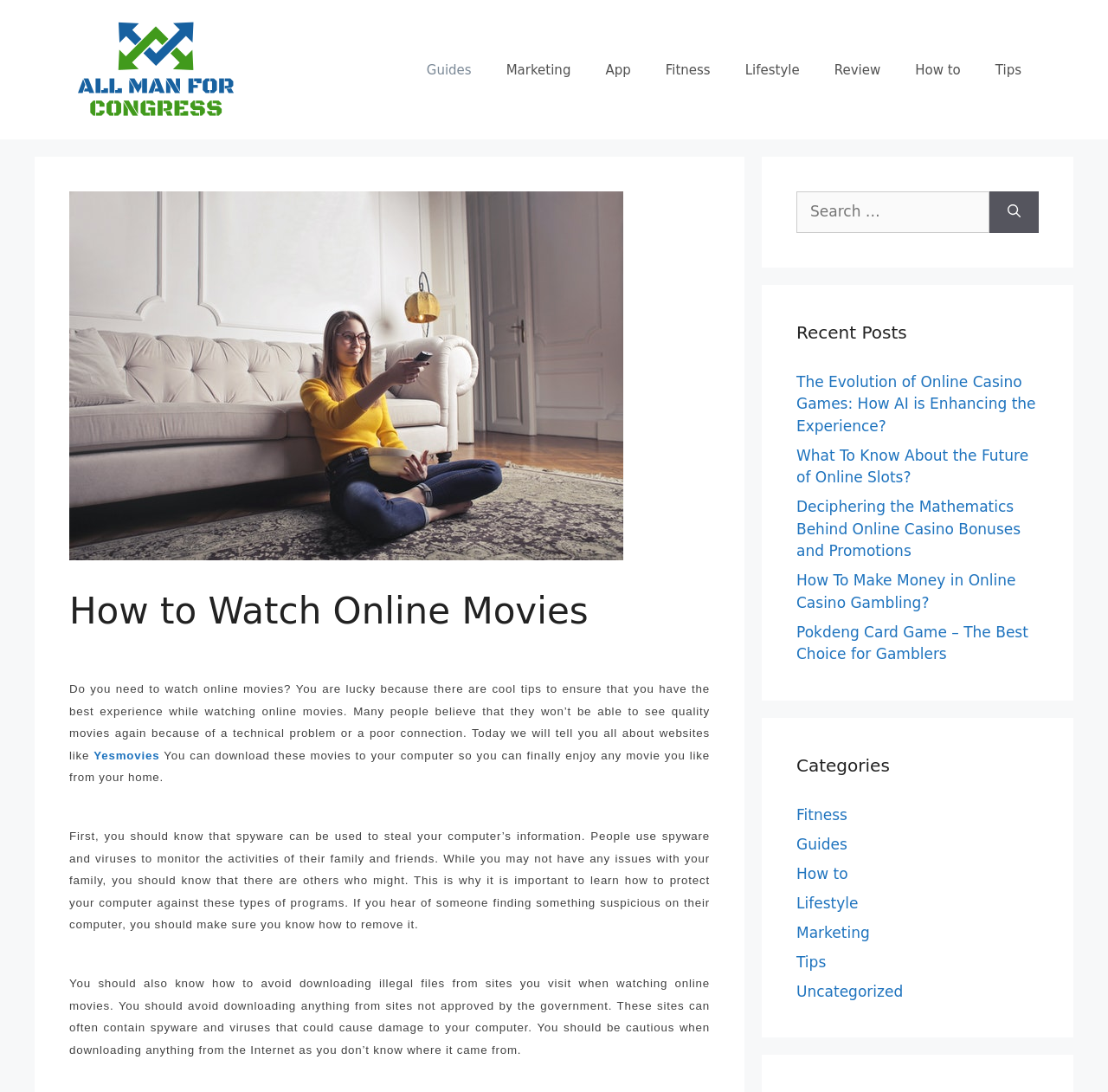Give the bounding box coordinates for the element described as: "Lifestyle".

[0.719, 0.819, 0.775, 0.835]